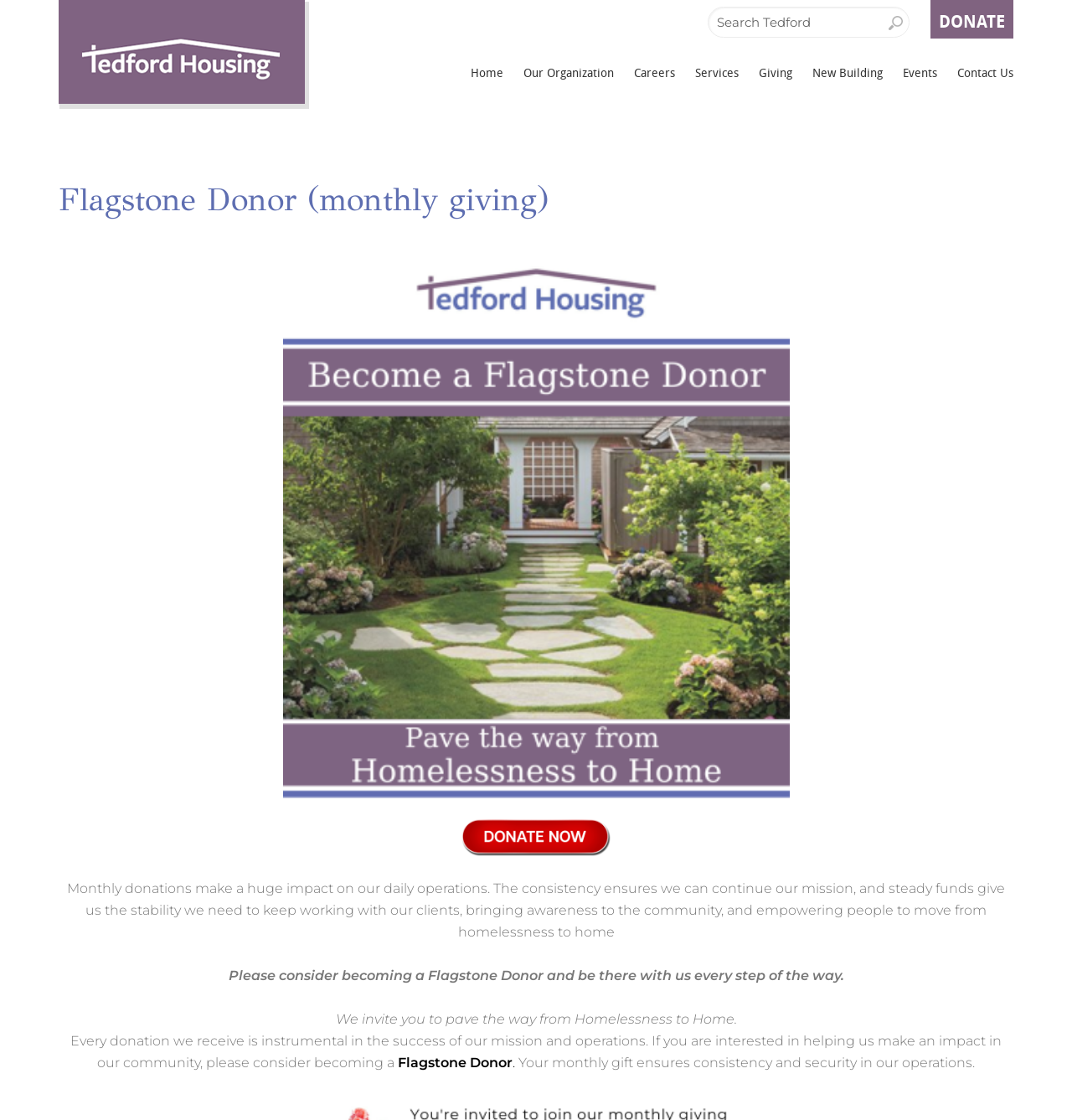Specify the bounding box coordinates of the area that needs to be clicked to achieve the following instruction: "Go to Home".

[0.439, 0.056, 0.47, 0.08]